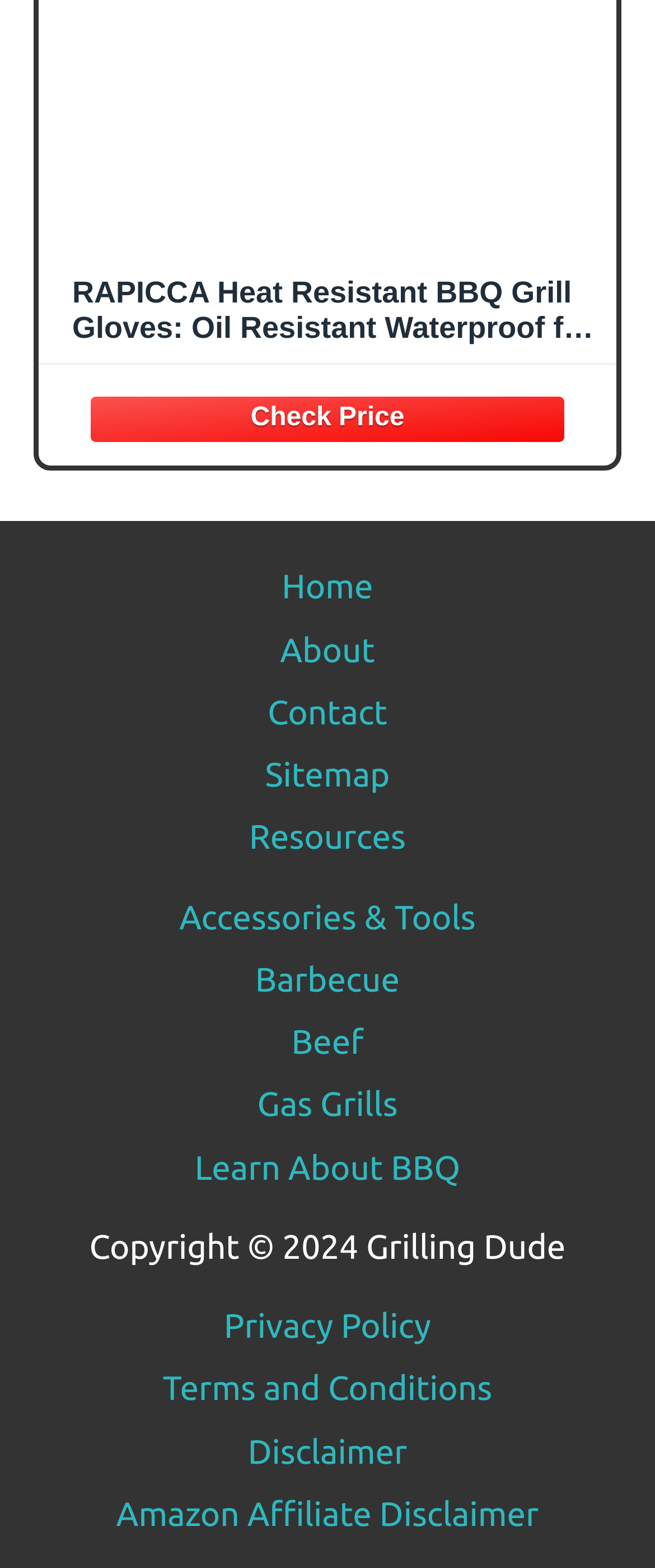Give a one-word or short phrase answer to this question: 
How many footer widgets are on the webpage?

2